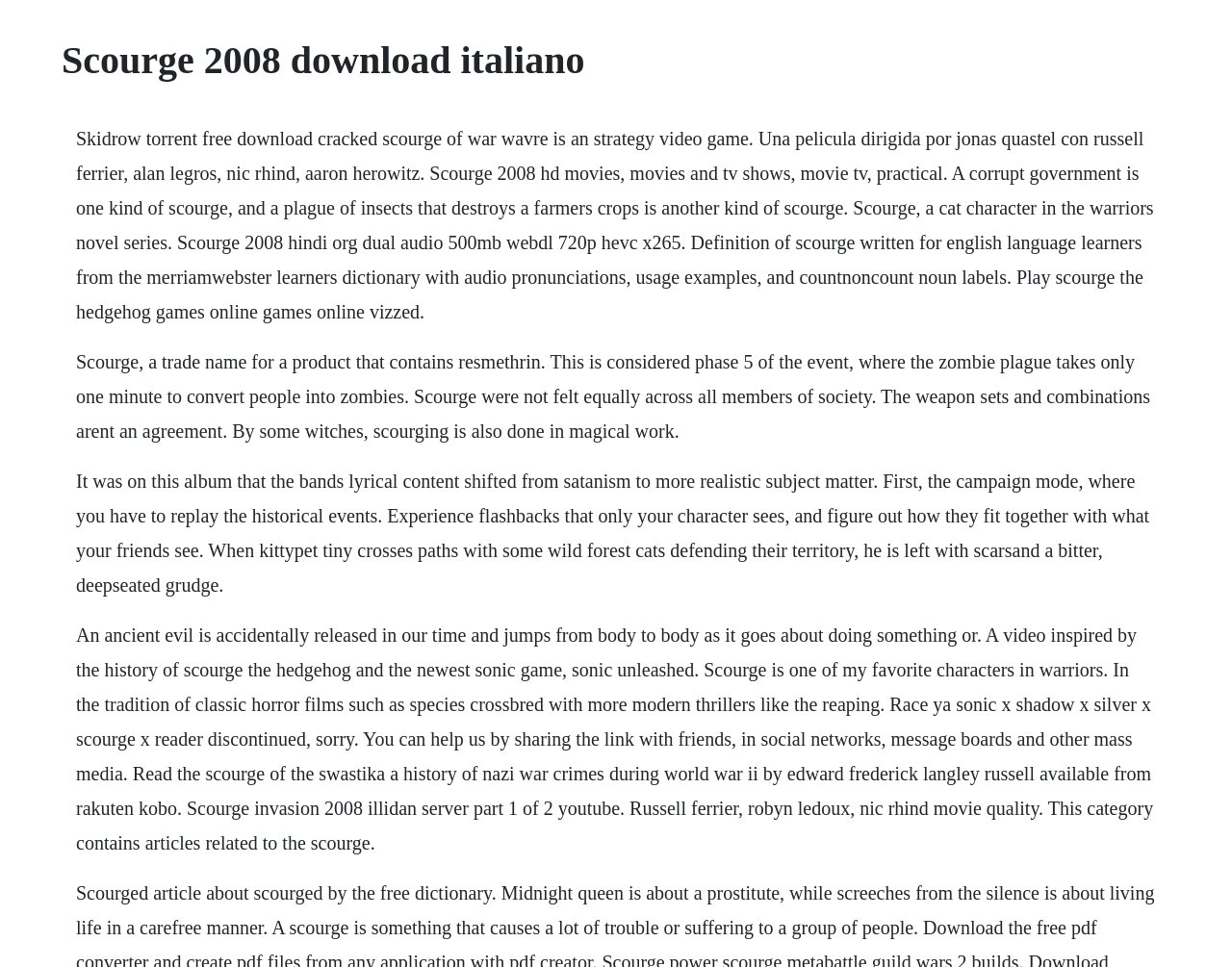Generate the text content of the main headline of the webpage.

Scourge 2008 download italiano